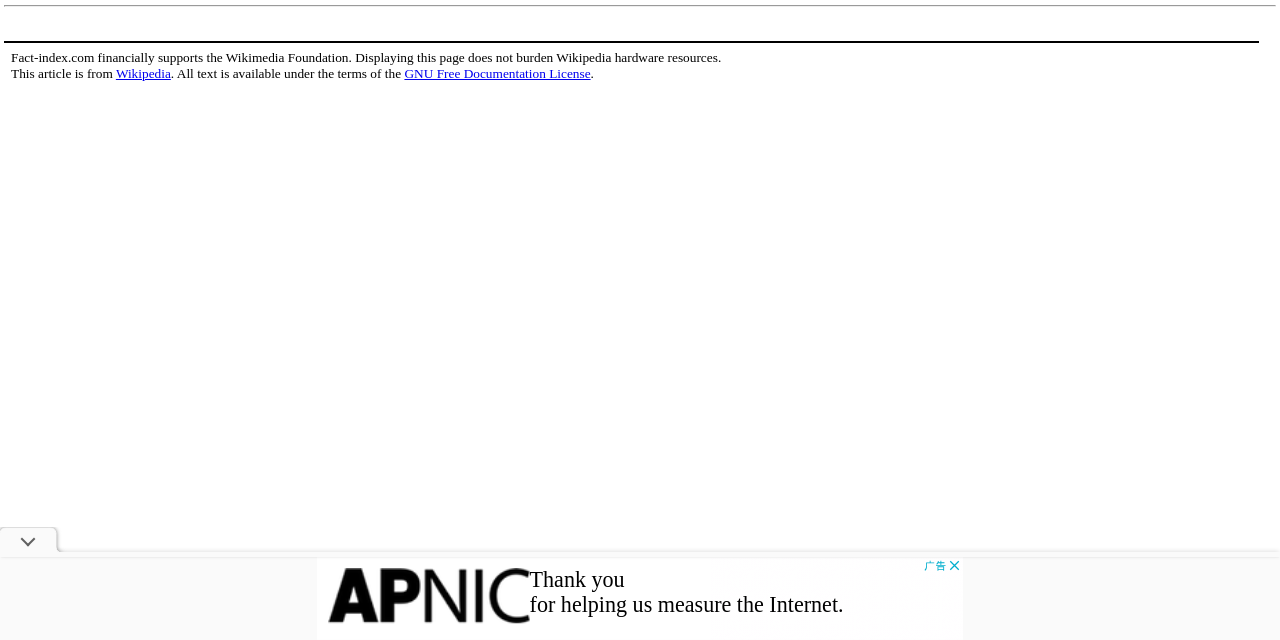Please find the bounding box for the following UI element description. Provide the coordinates in (top-left x, top-left y, bottom-right x, bottom-right y) format, with values between 0 and 1: aria-label="Advertisement" name="aswift_2" title="Advertisement"

[0.248, 0.87, 0.752, 1.0]